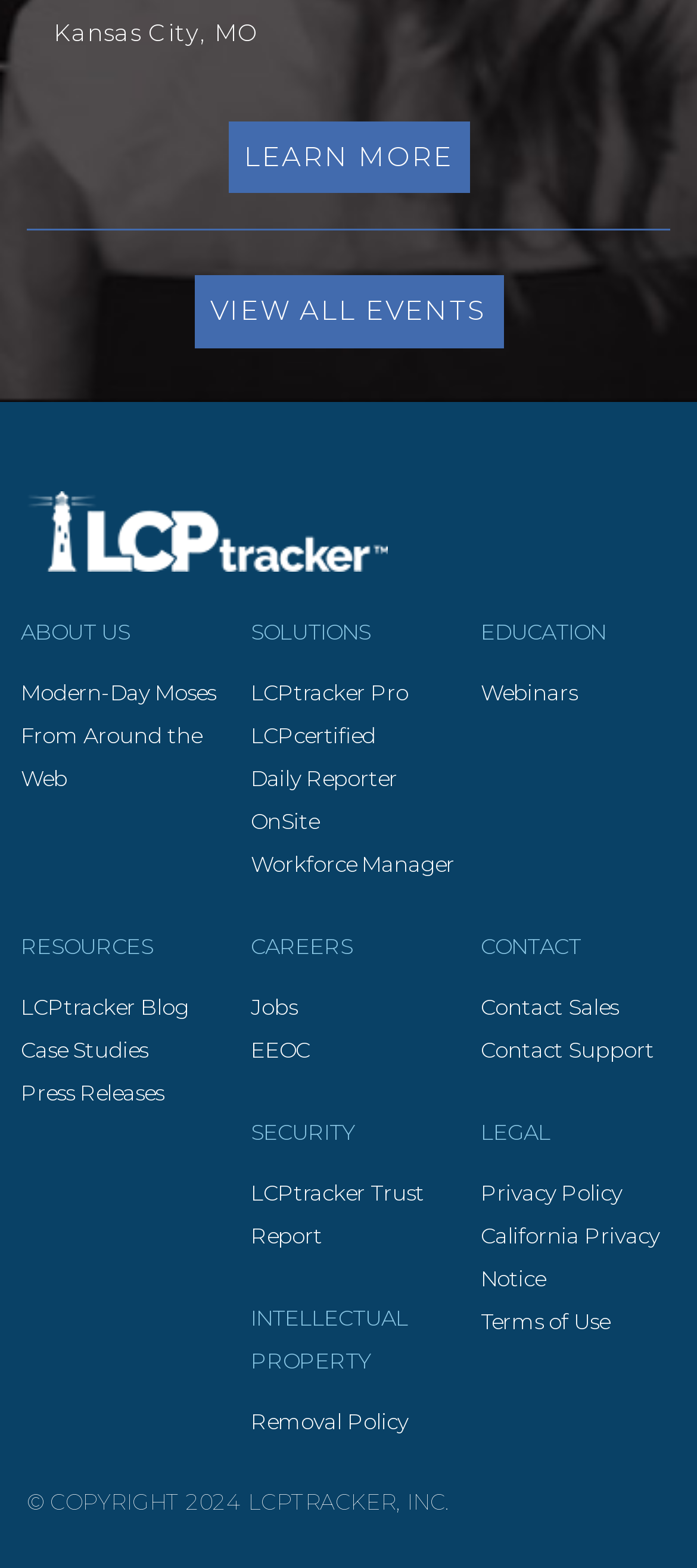How many main categories are listed in the footer?
Please provide a single word or phrase as your answer based on the image.

7